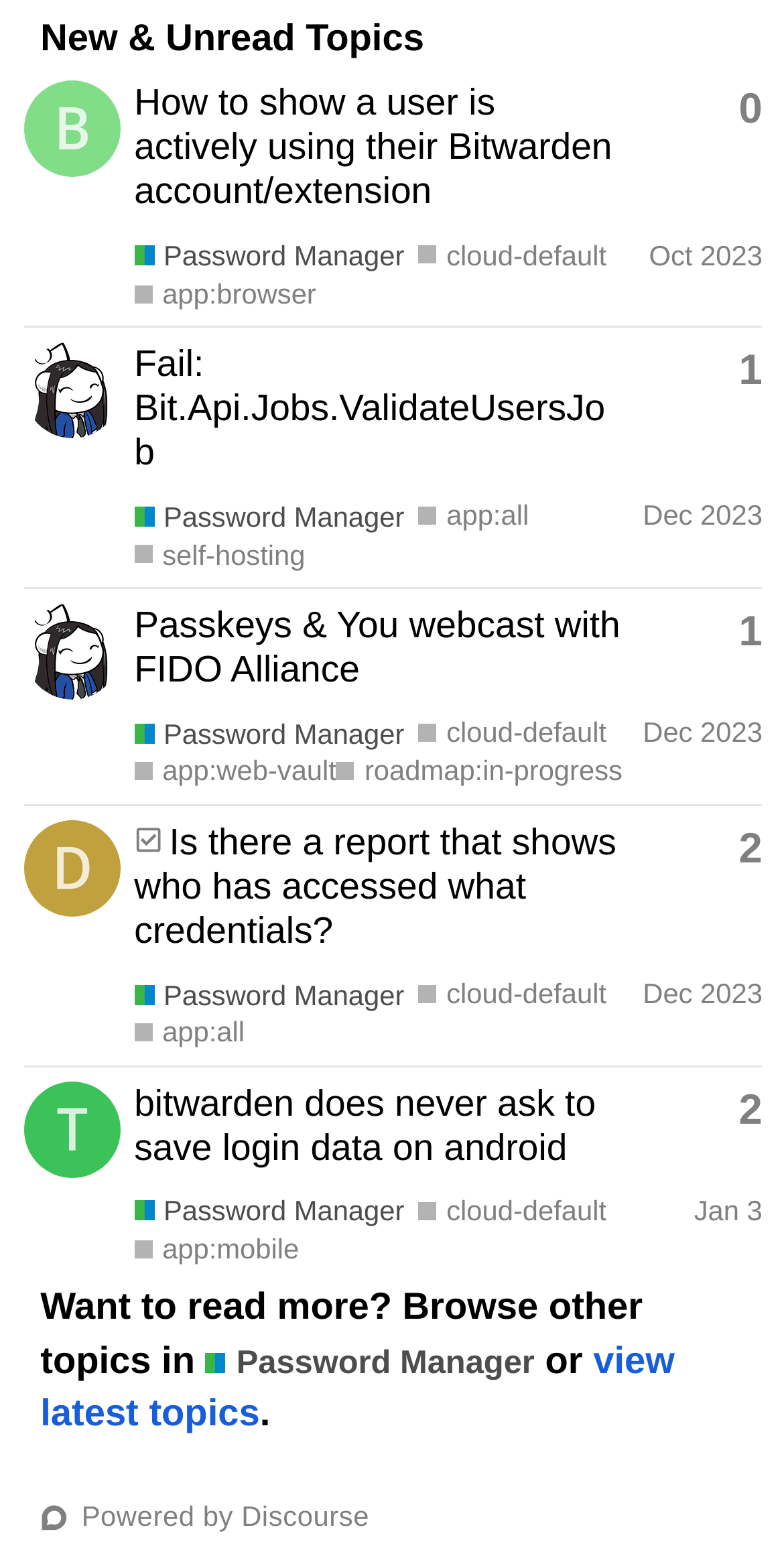Identify the bounding box coordinates for the UI element that matches this description: "view latest topics".

[0.051, 0.857, 0.861, 0.917]